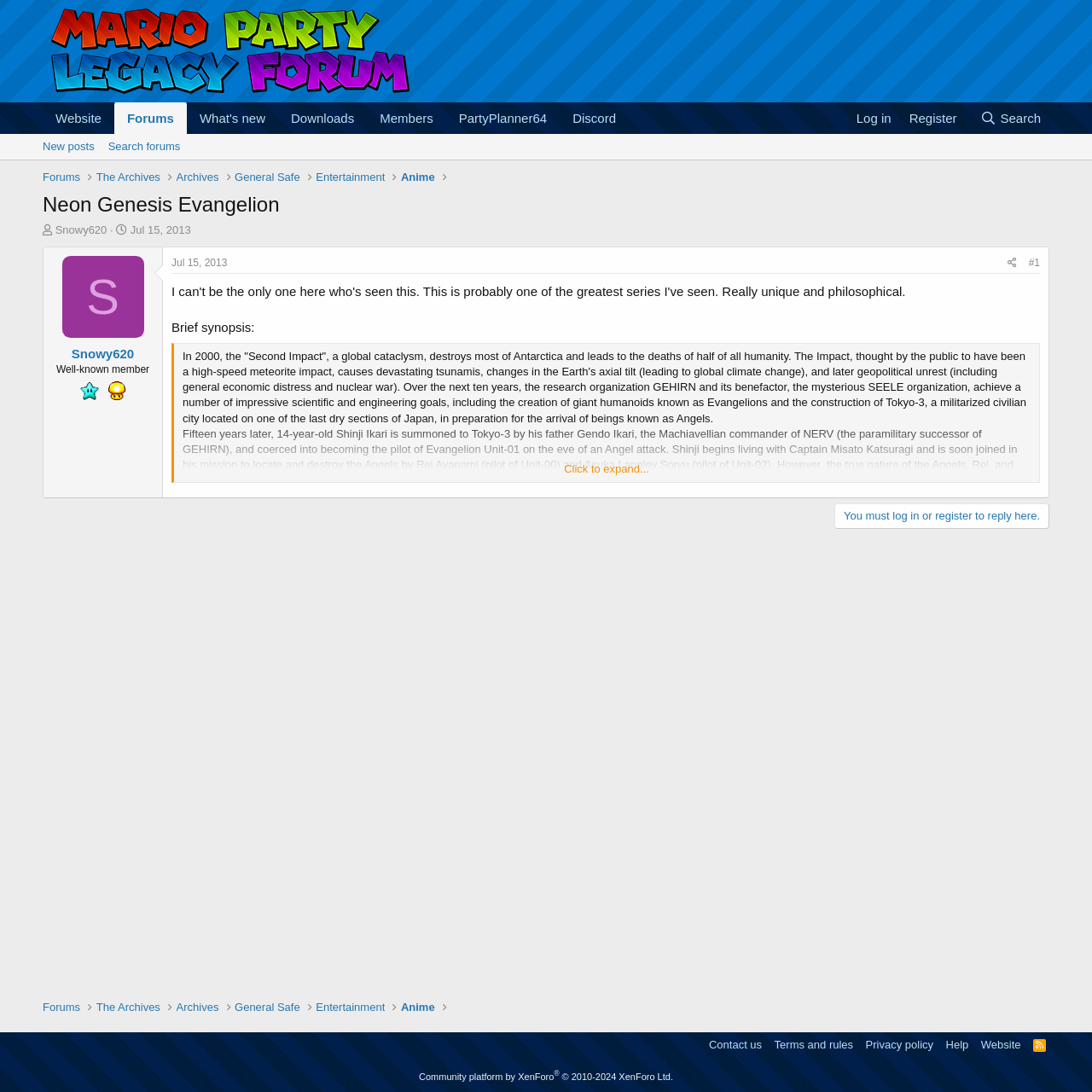Please determine the bounding box coordinates of the clickable area required to carry out the following instruction: "Search for posts". The coordinates must be four float numbers between 0 and 1, represented as [left, top, right, bottom].

[0.89, 0.094, 0.961, 0.123]